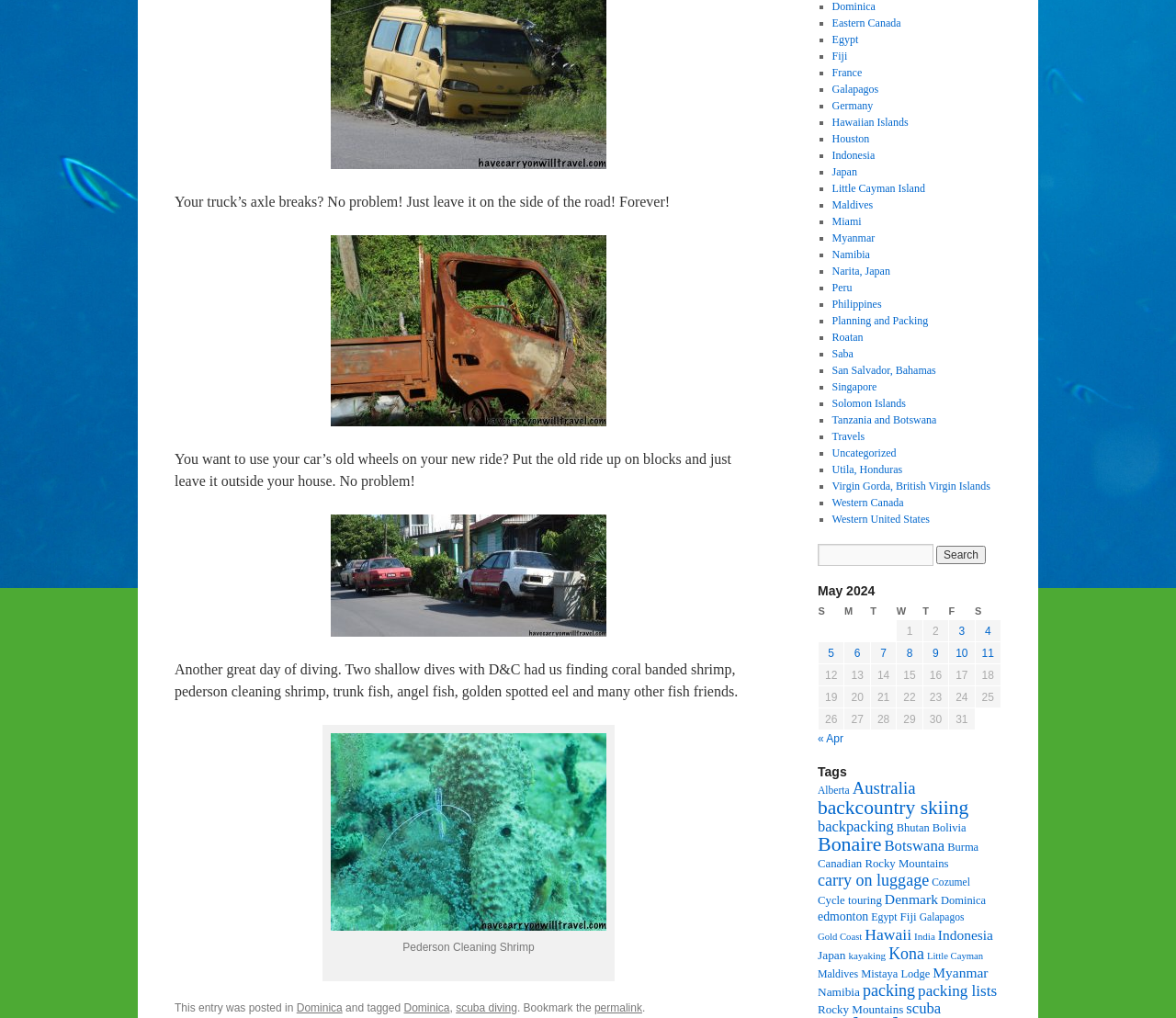Predict the bounding box of the UI element based on this description: "Canadian Rocky Mountains".

[0.695, 0.842, 0.807, 0.855]